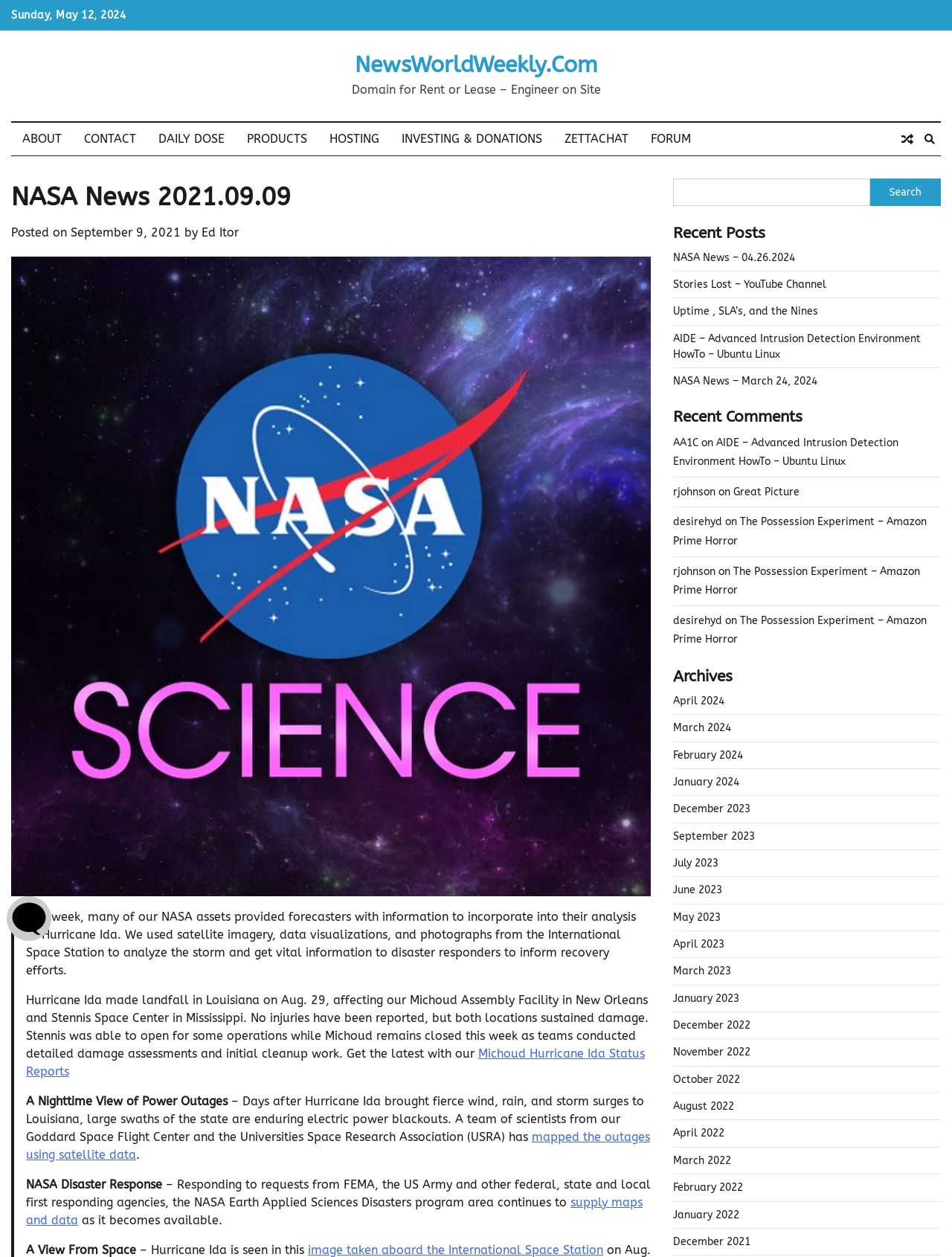Respond to the following query with just one word or a short phrase: 
What is the date of the latest news?

September 9, 2021